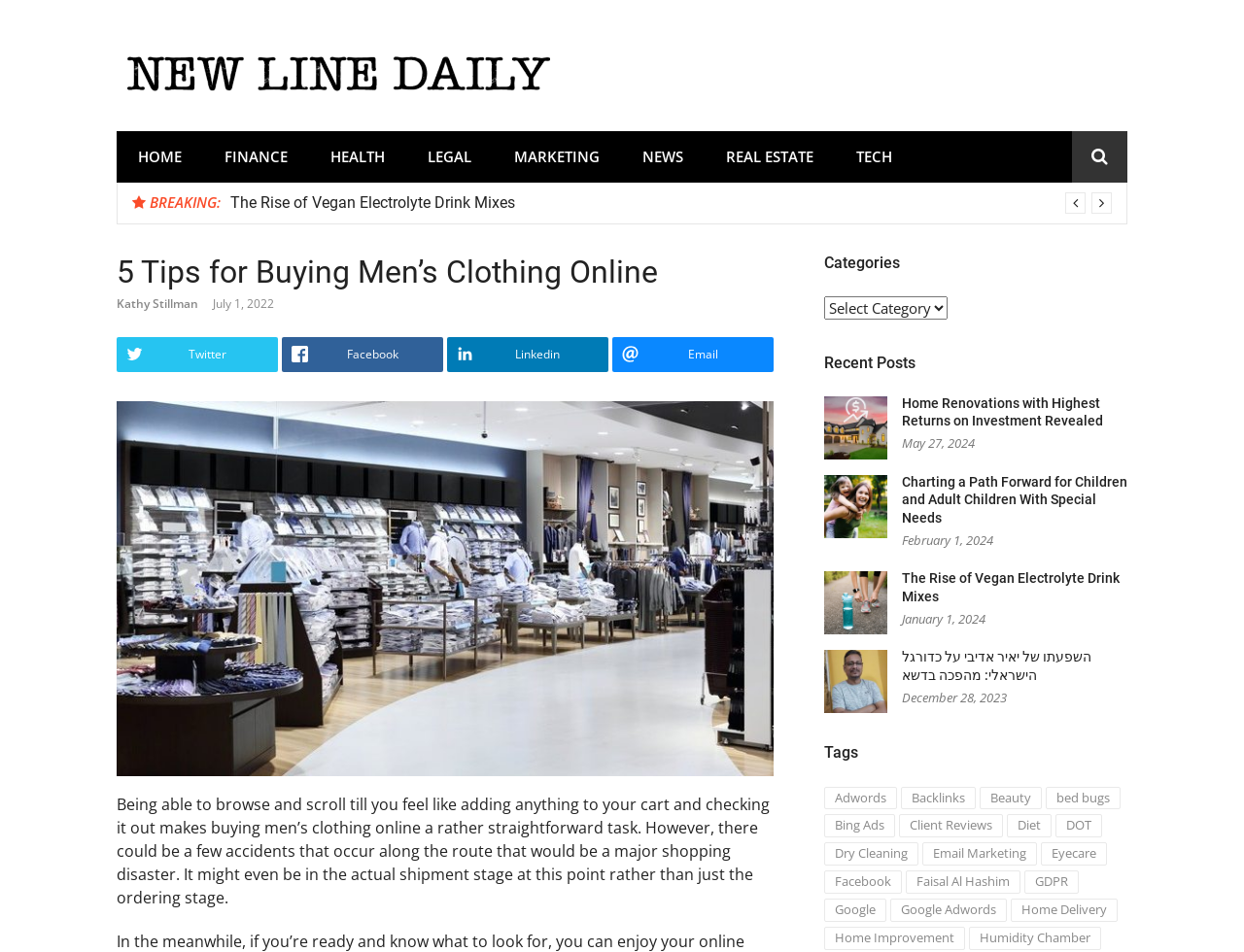Locate the coordinates of the bounding box for the clickable region that fulfills this instruction: "Select the 'CATEGORIES' combobox".

[0.662, 0.311, 0.762, 0.335]